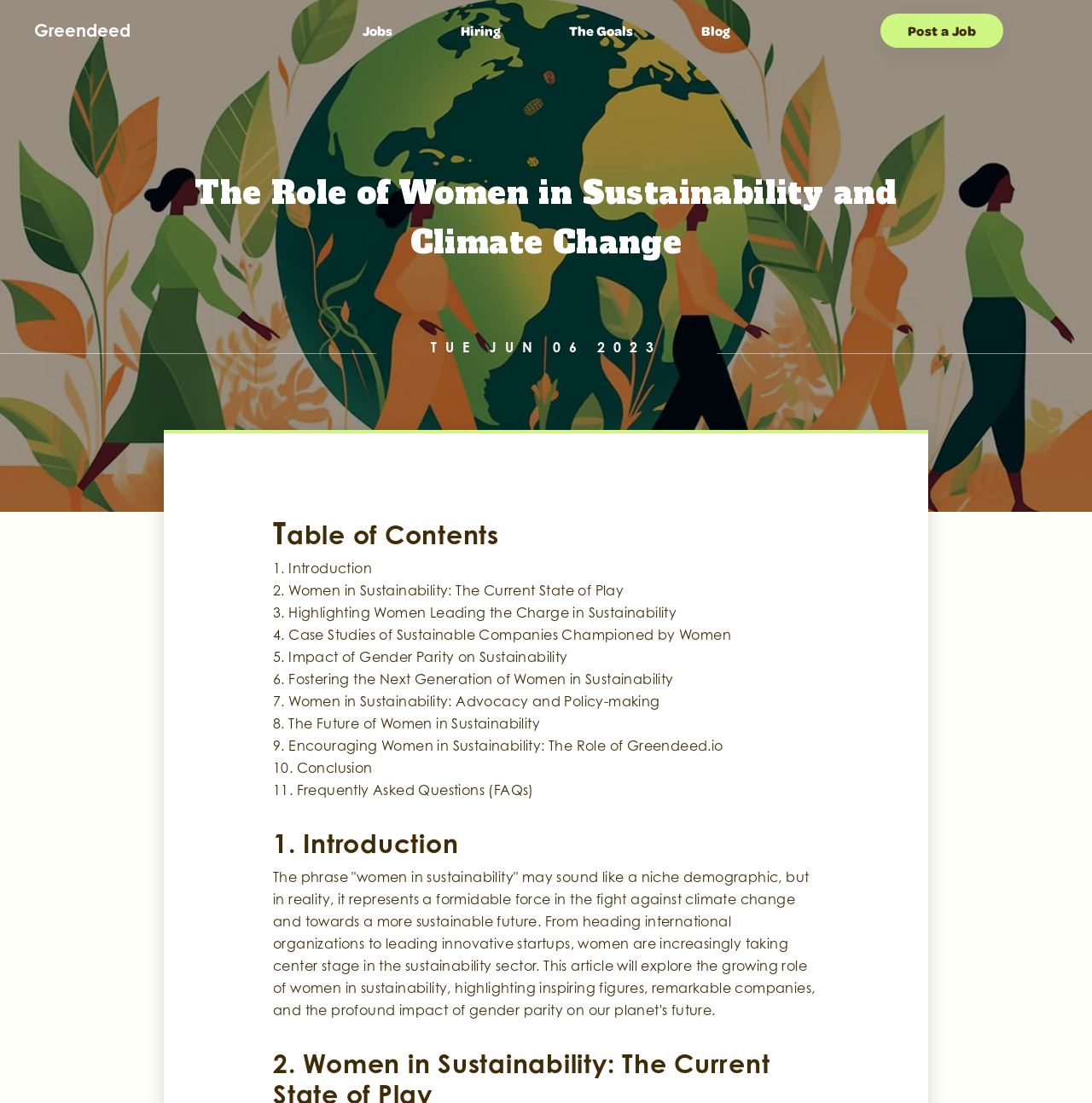Explain the webpage in detail.

The webpage is about the role of women in sustainability and climate change. At the top, there are five links: "Greendeed", "Jobs", "Hiring", "The Goals", and "Blog", followed by a "Post a Job" button. Below these links, there is a large image titled "Women in Sustainability" that spans the entire width of the page.

The main content of the page is divided into sections, starting with a heading that reads "The Role of Women in Sustainability and Climate Change". Below this heading, there is a date "TUE JUN 06 2023" and a "Table of Contents" section that lists 11 items, each with a number and a brief description. These items include "Introduction", "Women in Sustainability: The Current State of Play", "Highlighting Women Leading the Charge in Sustainability", and others.

Each item in the table of contents is a link to a specific section of the article, which is located below the table of contents. The article is a long piece of text that explores the role of women in sustainability, highlighting their impact on environmental outcomes and featuring inspiring figures and companies. The text is divided into sections, each with a heading that corresponds to the items in the table of contents.

Overall, the webpage is a blog post that provides an in-depth look at the importance of women in sustainability and climate change, with a focus on their impact, inspiring figures, and the future of women in this field.